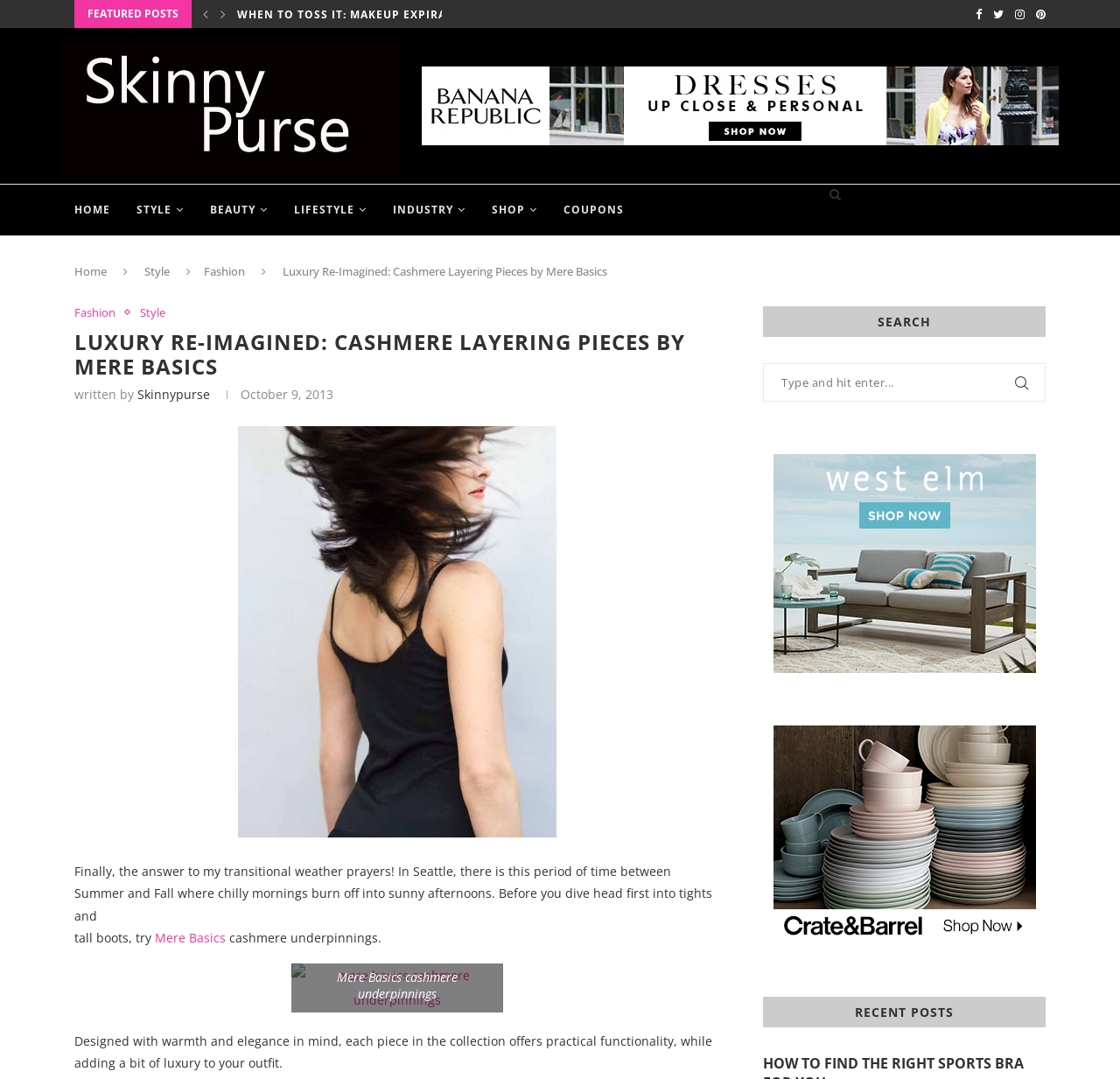Analyze the image and give a detailed response to the question:
What is the date of the blog post?

The date of the blog post can be found near the top of the main content area, where it says 'October 9, 2013'.